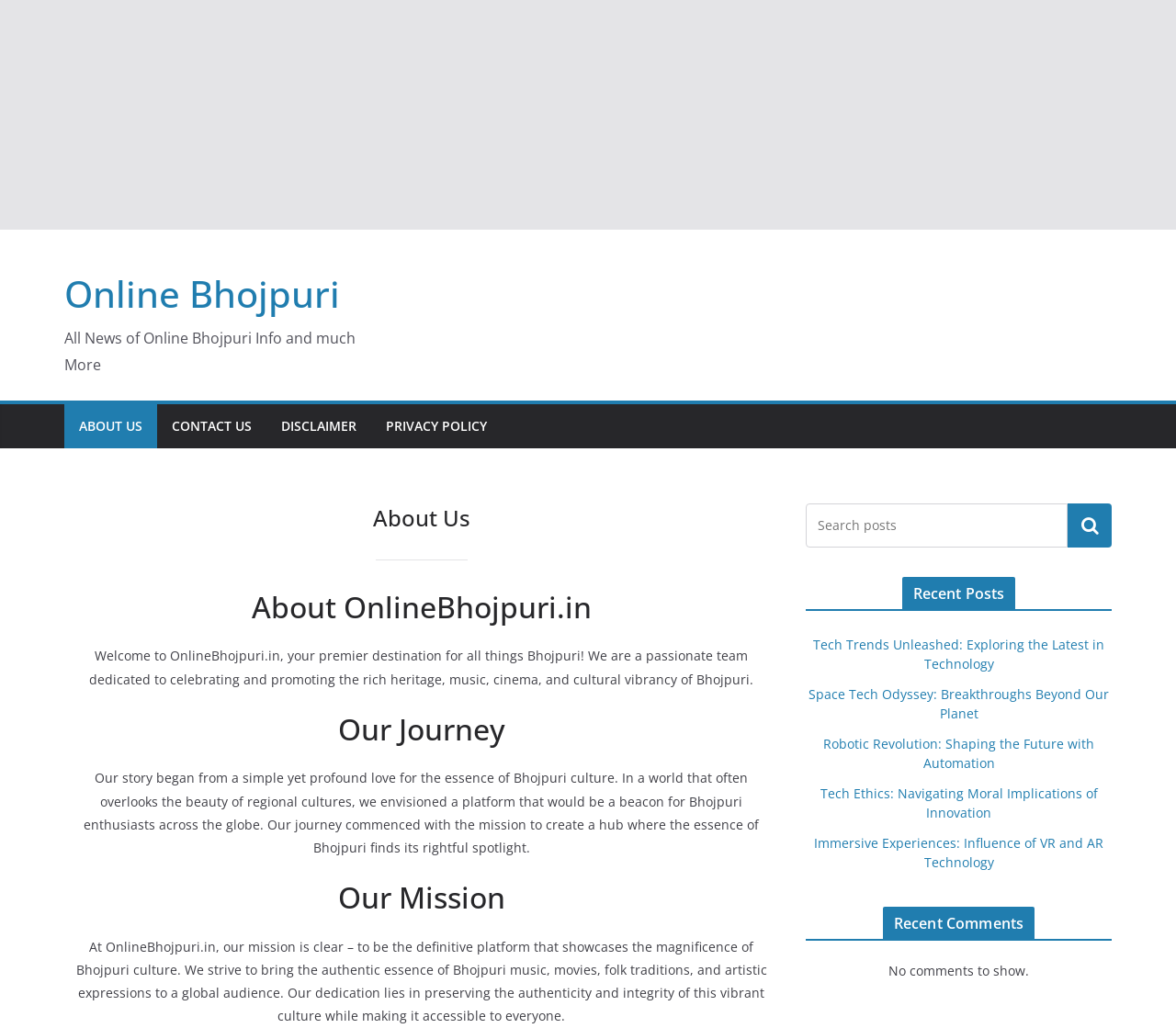Determine the bounding box coordinates of the region to click in order to accomplish the following instruction: "Check Recent Posts". Provide the coordinates as four float numbers between 0 and 1, specifically [left, top, right, bottom].

[0.767, 0.561, 0.864, 0.592]